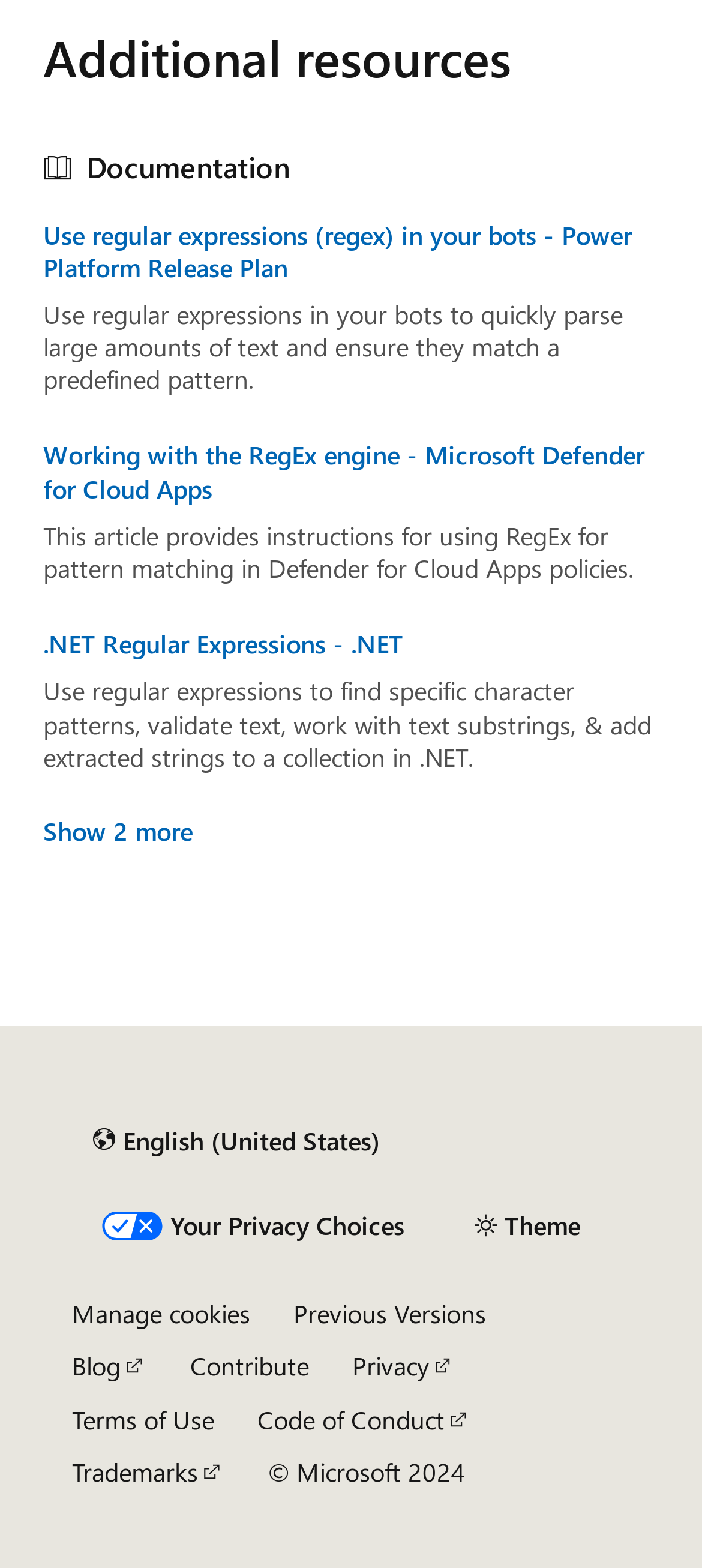Identify the bounding box coordinates of the area you need to click to perform the following instruction: "Visit the 'Use regular expressions (regex) in your bots' page".

[0.062, 0.14, 0.938, 0.181]